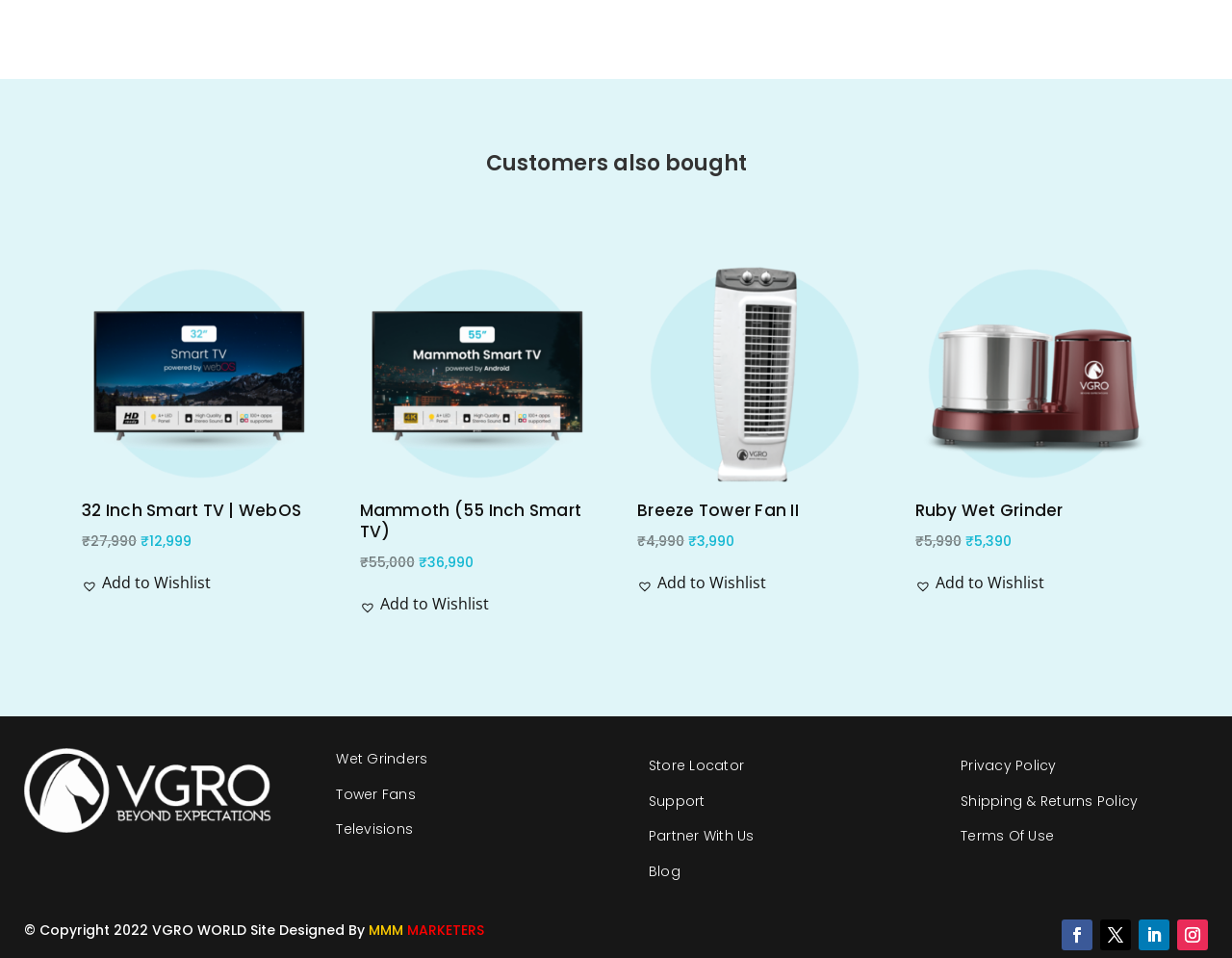Kindly determine the bounding box coordinates for the area that needs to be clicked to execute this instruction: "view news about KAIST".

None